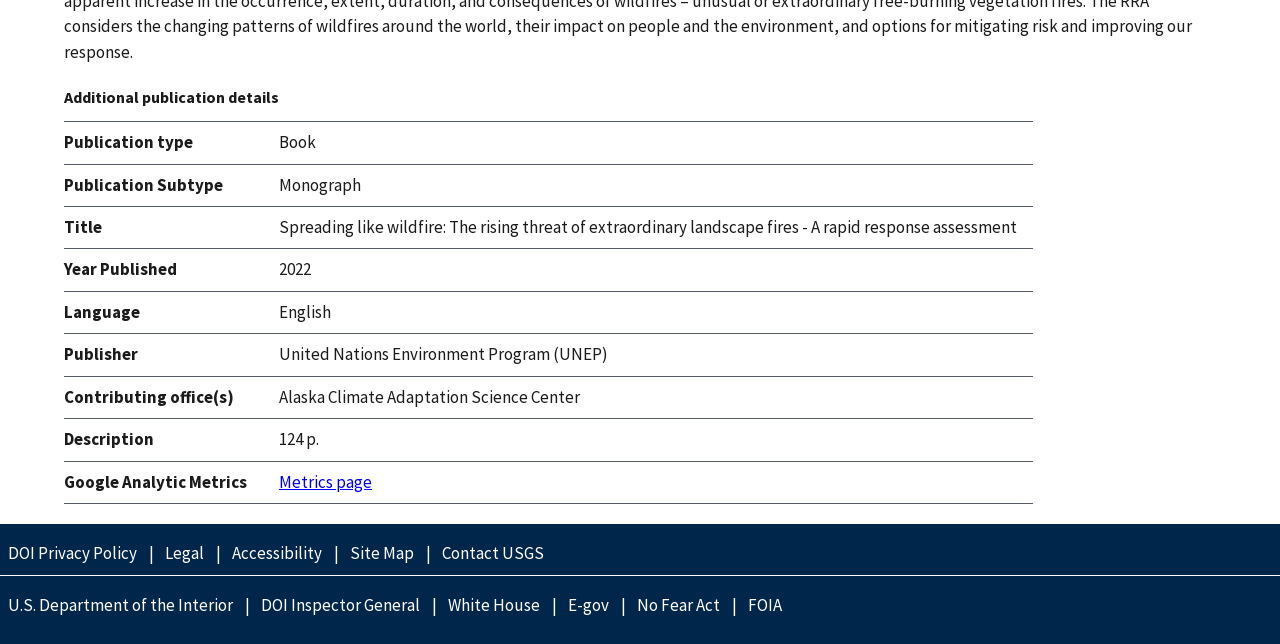Provide the bounding box coordinates for the UI element that is described as: "U.S. Department of the Interior".

[0.0, 0.921, 0.189, 0.96]